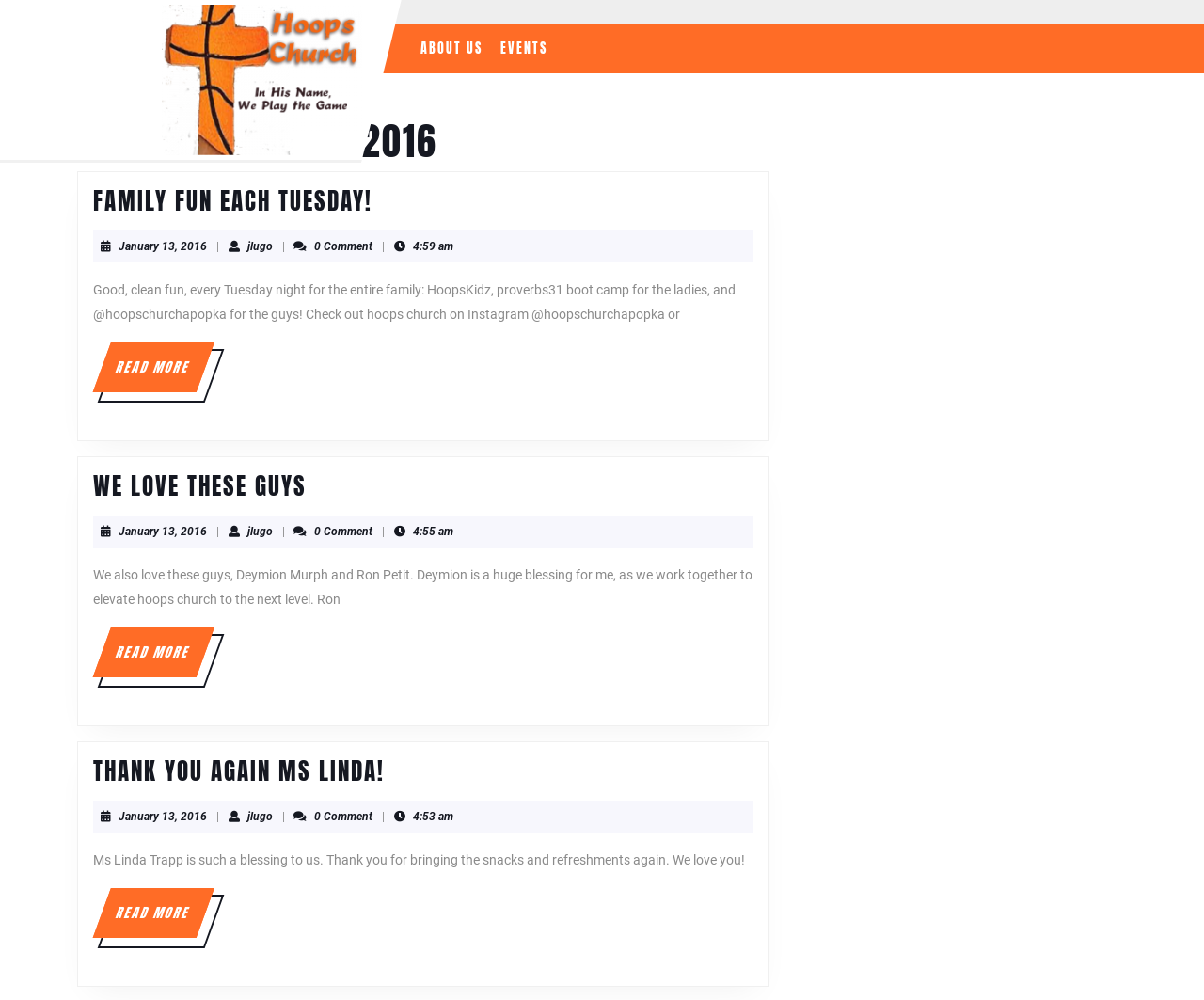Determine the bounding box coordinates for the HTML element described here: "Events".

[0.409, 0.031, 0.461, 0.066]